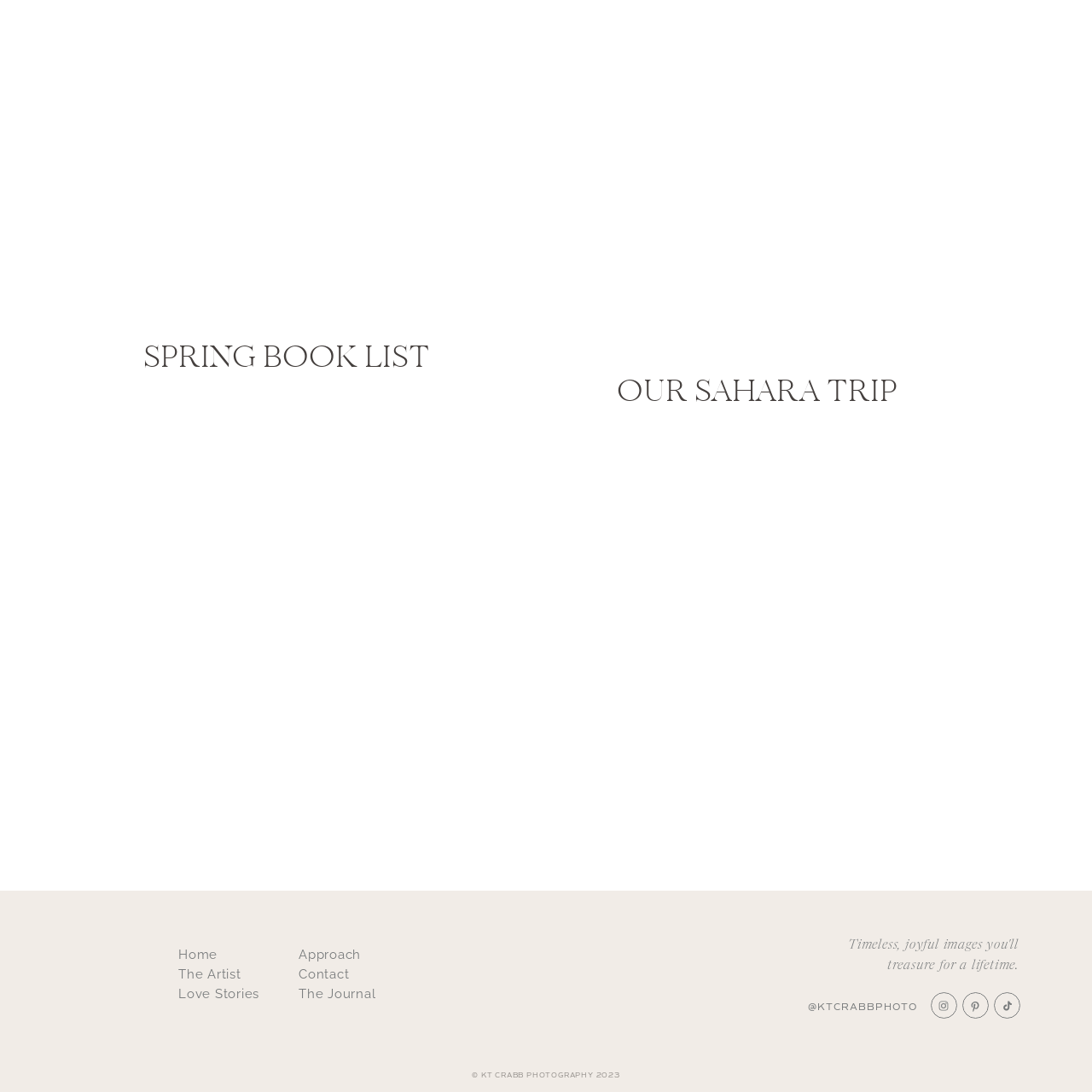Generate a comprehensive caption for the image section marked by the red box.

This image is a moment captured from a carousel album titled "Spotted at the Edition - M & M with wedding bands in hand on a rainy afternoon," shared on March 6, 2024. The photograph likely depicts a couple, possibly newlyweds, showing off their wedding bands while enjoying a romantic, cozy moment during a rainy day. The setting exudes intimacy and affection, capturing a blend of emotions typical of wedding celebrations. The title suggests a casual yet special ambiance, highlighting the joy and significance of their union amidst the backdrop of rain, which often symbolizes renewal and love.